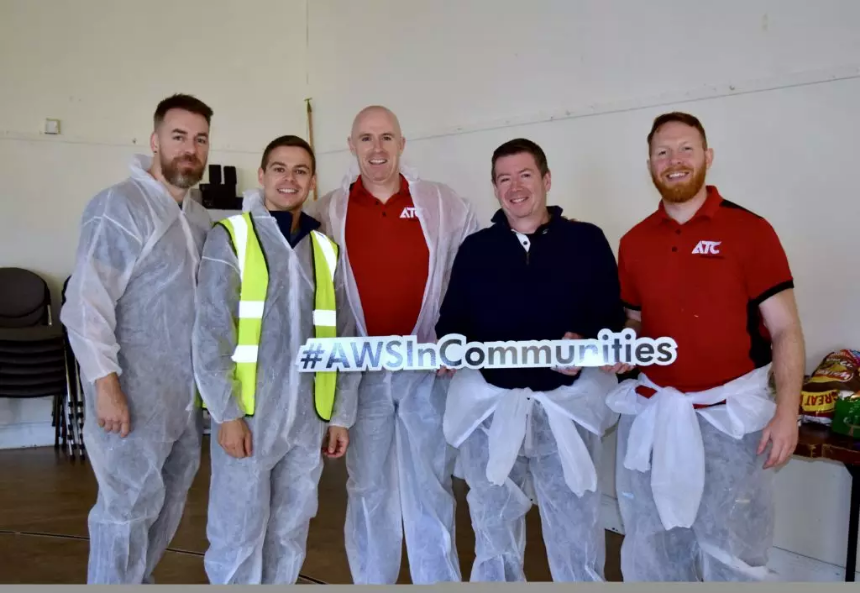Where is the project taking place?
Can you provide a detailed and comprehensive answer to the question?

I read the caption and found that the project is supporting a local school in Dublin, which means the project is taking place in Dublin.